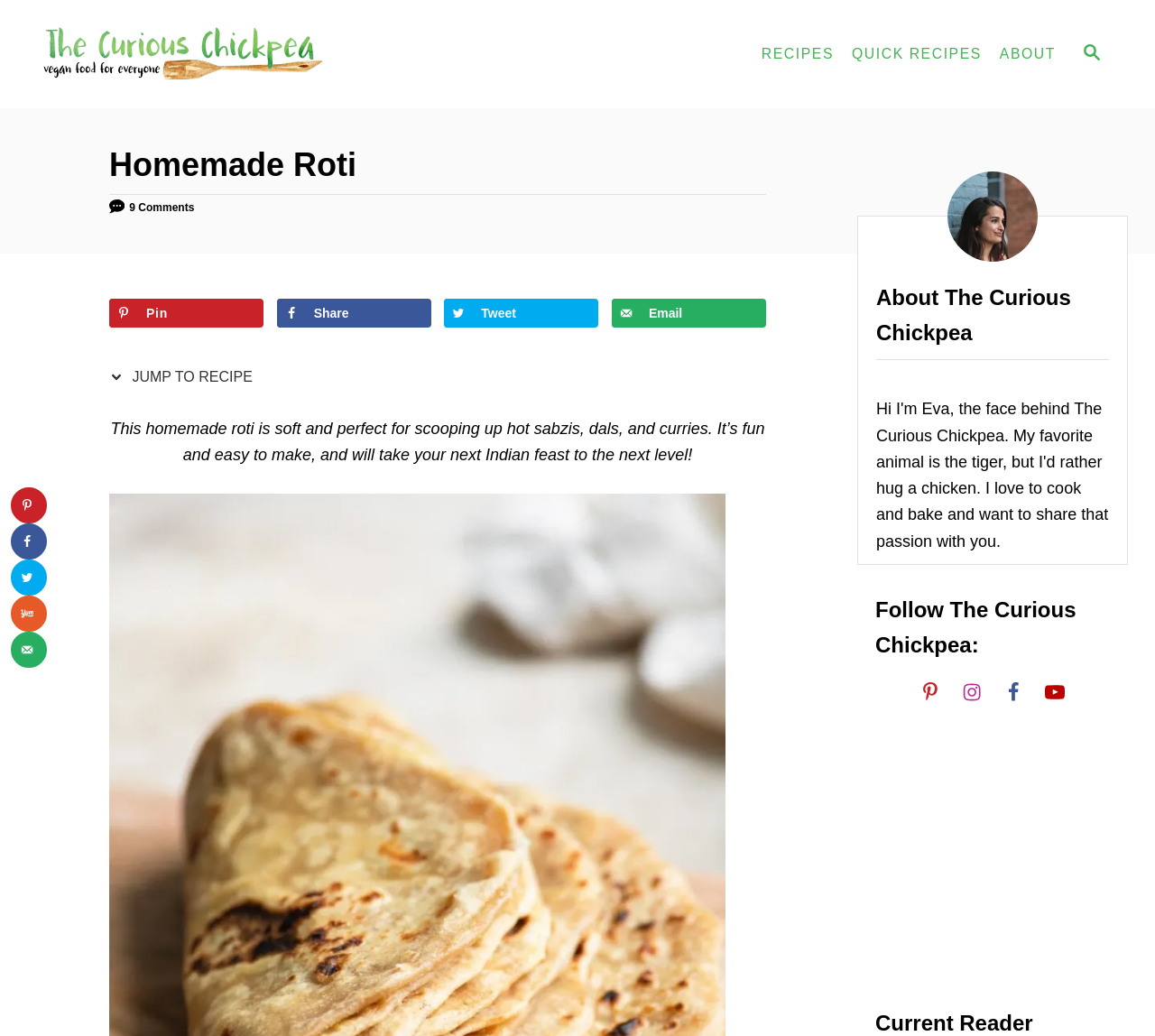Answer this question in one word or a short phrase: What is the topic of the recipe on this webpage?

Homemade Roti